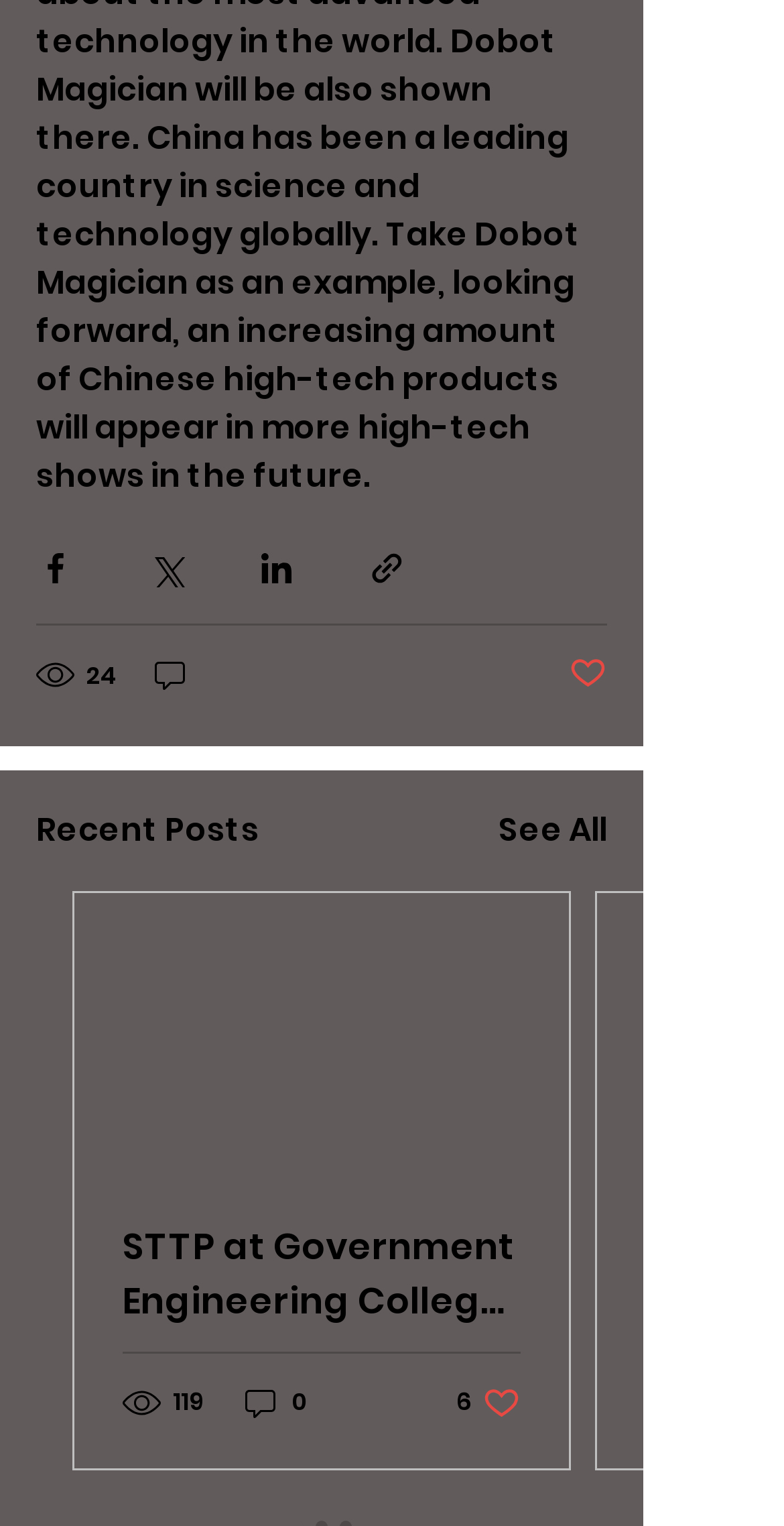Please provide the bounding box coordinate of the region that matches the element description: aria-label="Share via Facebook". Coordinates should be in the format (top-left x, top-left y, bottom-right x, bottom-right y) and all values should be between 0 and 1.

[0.046, 0.36, 0.095, 0.385]